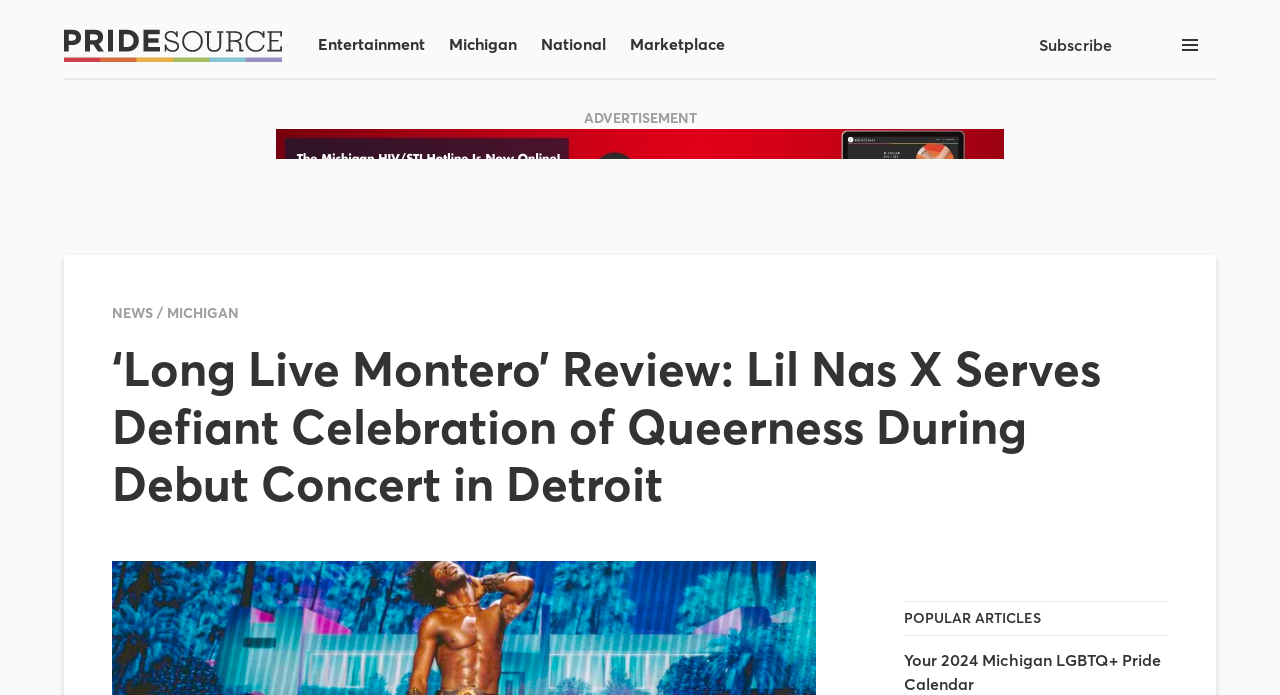Locate the bounding box coordinates of the element I should click to achieve the following instruction: "Go to Entertainment page".

[0.248, 0.046, 0.332, 0.083]